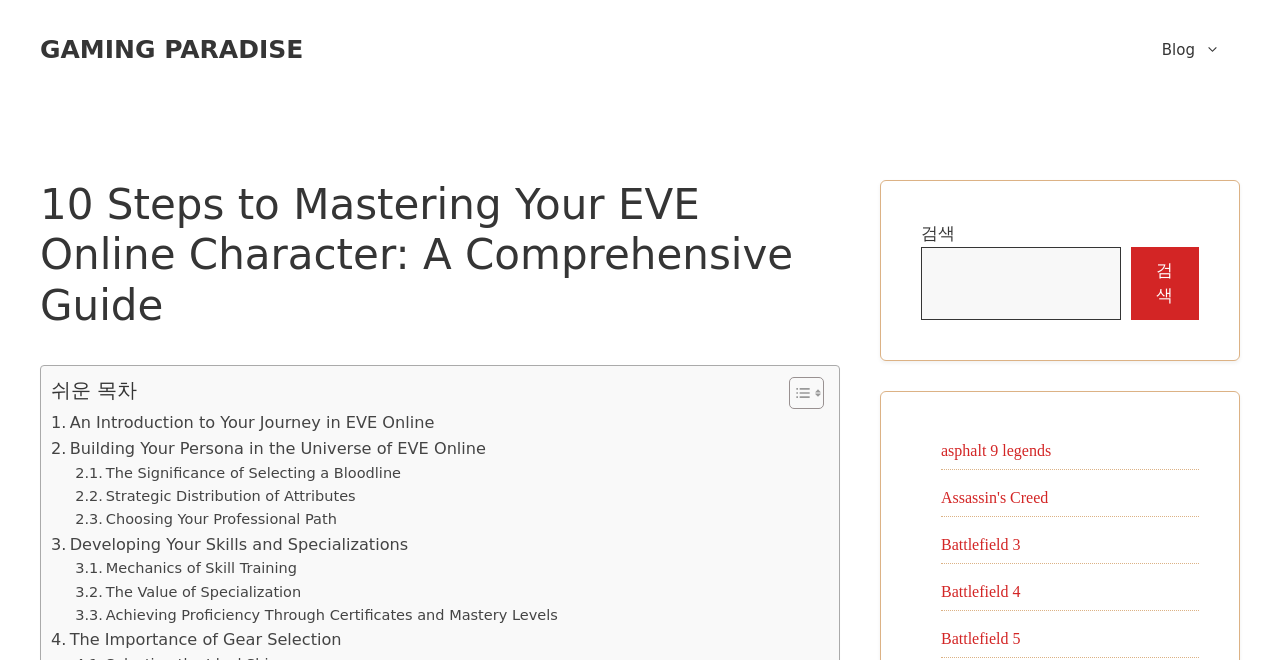Using the information from the screenshot, answer the following question thoroughly:
How many steps are there in the comprehensive guide?

The title of the webpage says '10 Steps to Mastering Your EVE Online Character: A Comprehensive Guide', which indicates that there are 10 steps in the guide.